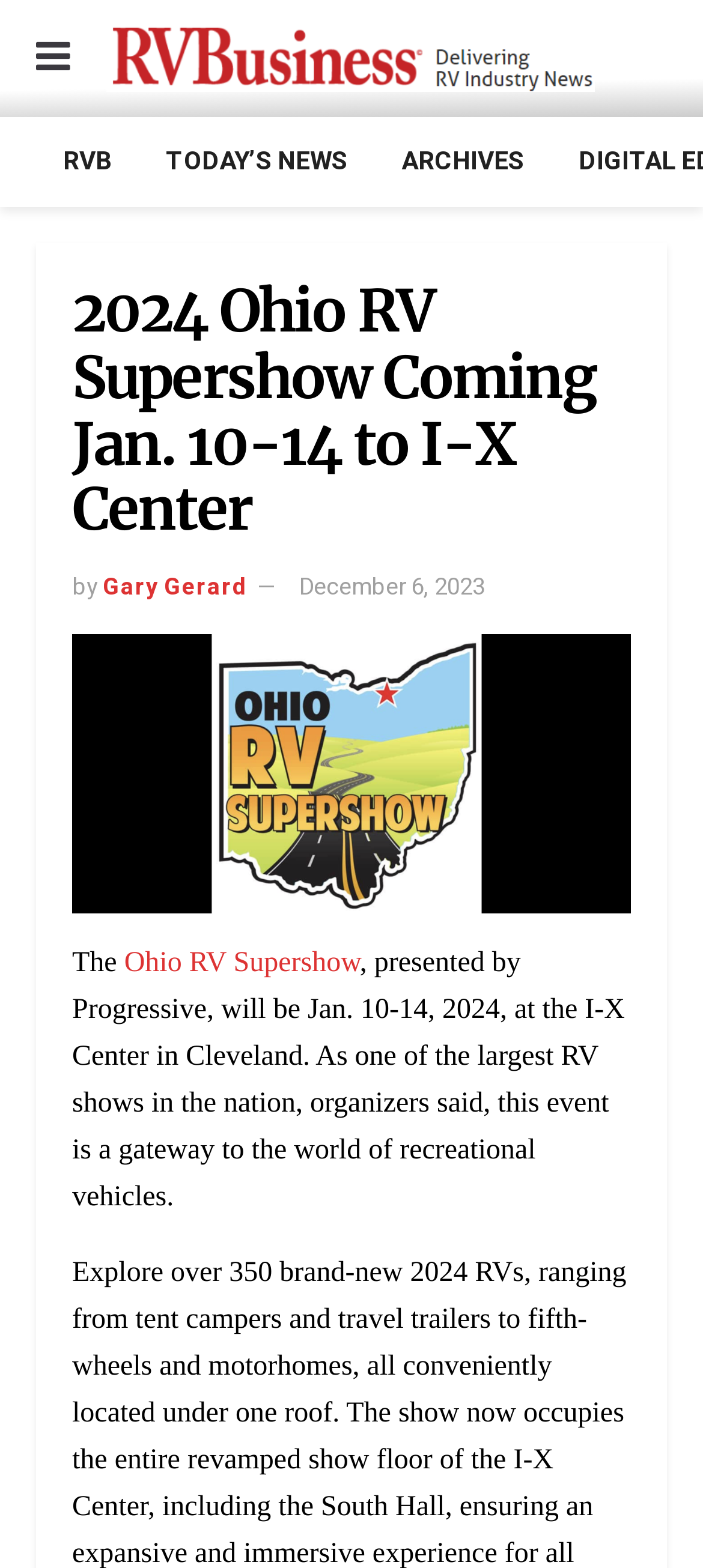Identify the bounding box coordinates for the UI element described as follows: Gary Gerard. Use the format (top-left x, top-left y, bottom-right x, bottom-right y) and ensure all values are floating point numbers between 0 and 1.

[0.146, 0.363, 0.351, 0.385]